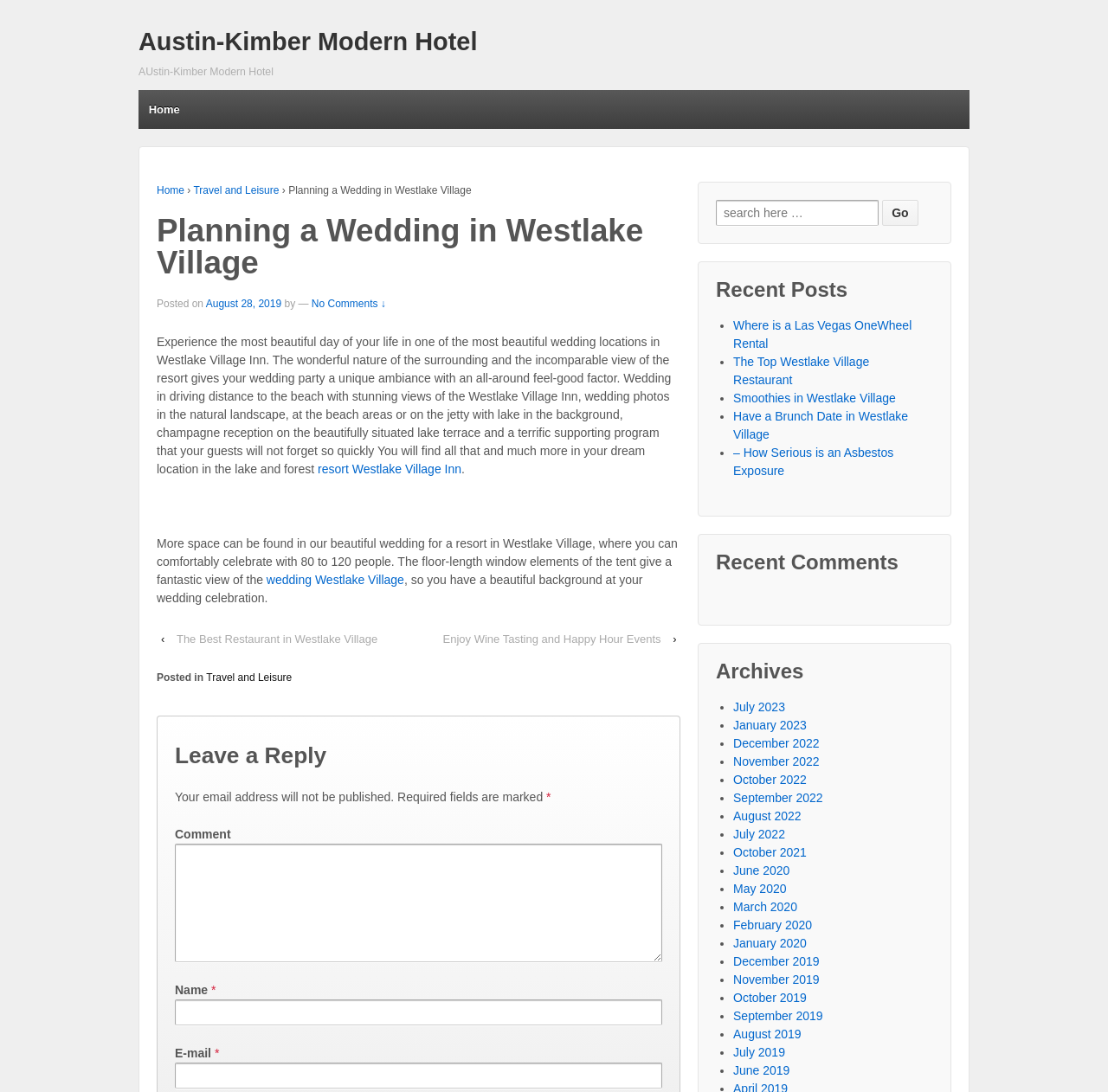Determine the bounding box coordinates for the area that needs to be clicked to fulfill this task: "View the archives for July 2023". The coordinates must be given as four float numbers between 0 and 1, i.e., [left, top, right, bottom].

[0.662, 0.641, 0.709, 0.654]